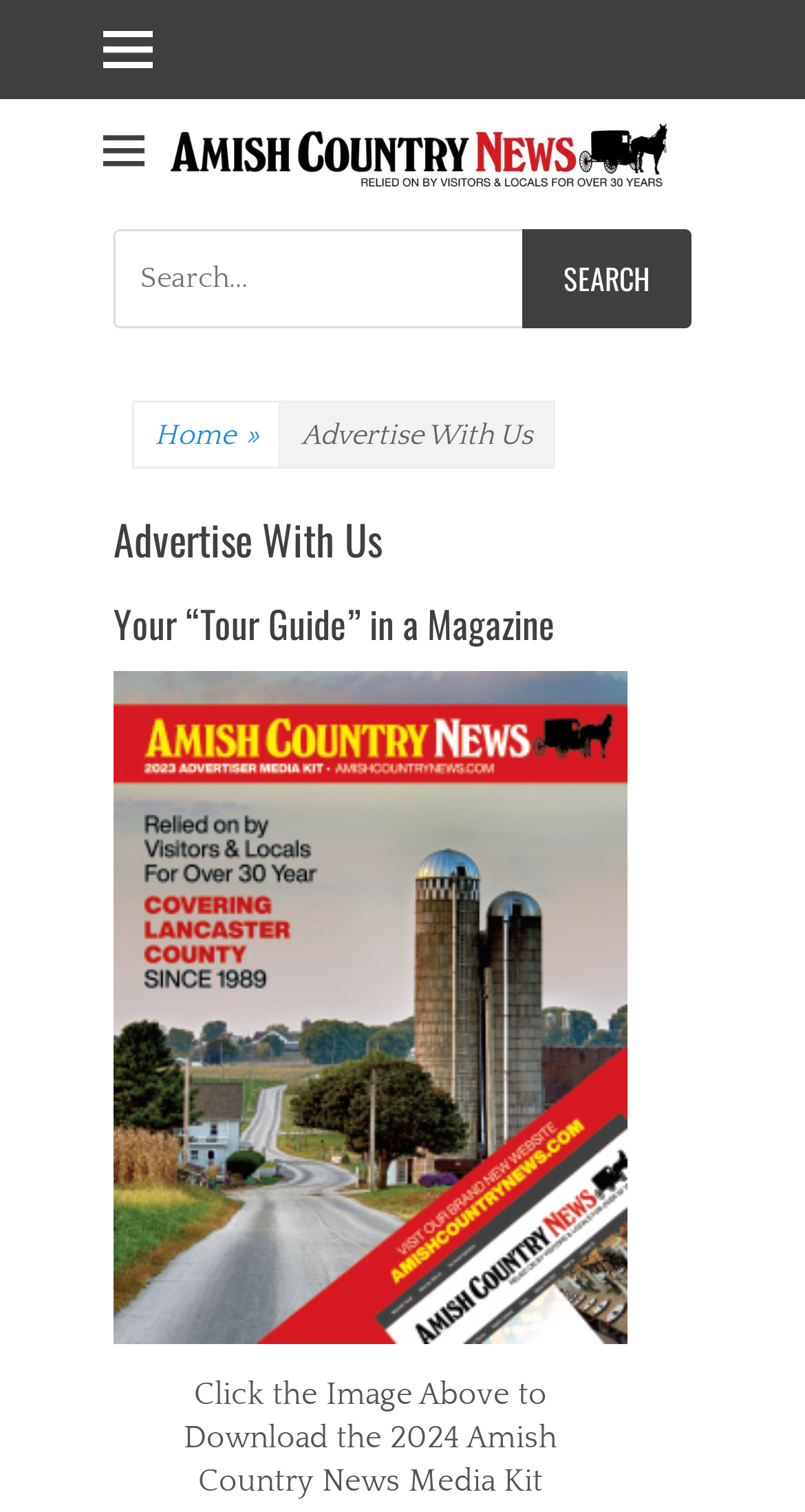Generate a thorough caption detailing the webpage content.

The webpage is about advertising opportunities, with the title "Advertise With Us" prominently displayed. At the top-left corner, there is a small icon represented by "\uf419", which is a link. Below it, there is a search bar with a label "Search for:" and a search button with the text "SEARCH". The search bar is positioned near the top of the page, spanning about two-thirds of the page width.

To the right of the search bar, there is a link with the text "Home »", which appears to be a navigation link. Below the search bar, the main content of the page begins, with a heading "Advertise With Us" in a larger font size. This heading is followed by a subheading "Your “Tour Guide” in a Magazine", which is also a heading element.

Further down the page, there is a link with no visible text, but it contains an image that can be downloaded by clicking on it. The link is accompanied by a descriptive text "Click the Image Above to Download the 2024 Amish Country News Media Kit", which is positioned near the bottom of the page.